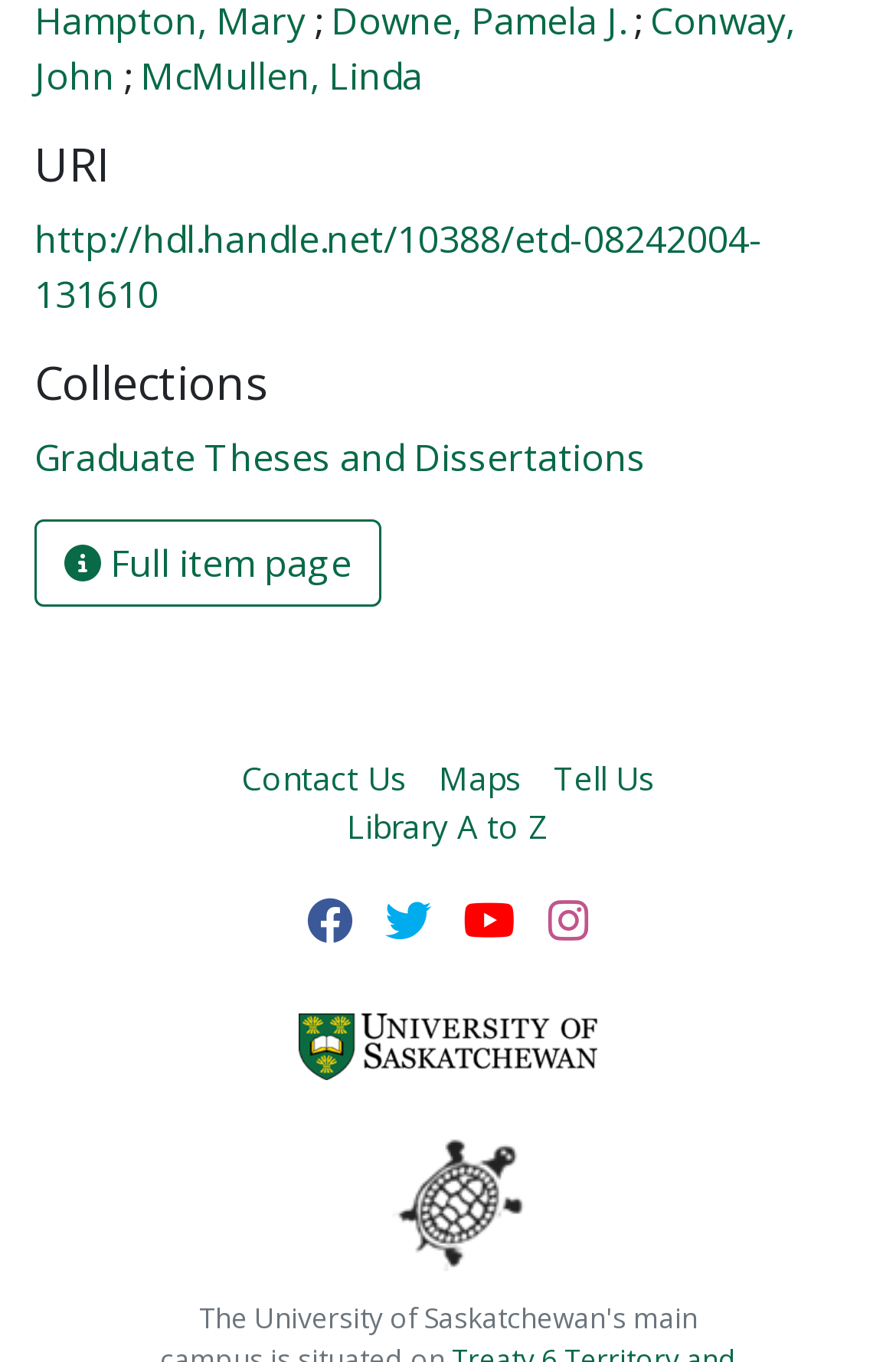Provide the bounding box coordinates for the area that should be clicked to complete the instruction: "Contact the library".

[0.269, 0.553, 0.454, 0.589]